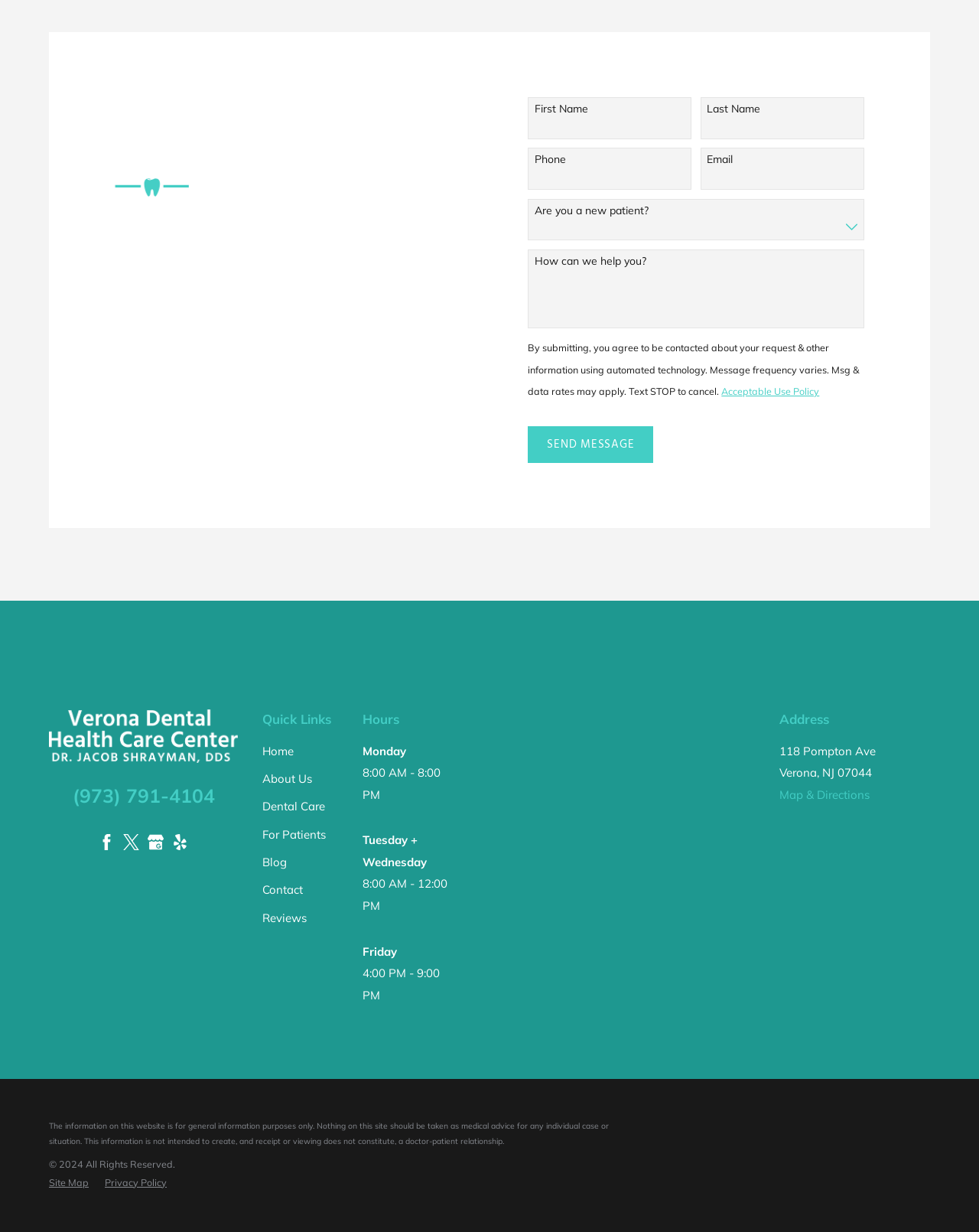What are the hours of operation on Monday?
Use the information from the screenshot to give a comprehensive response to the question.

The hours of operation on Monday can be found in the footer section of the webpage, where it is written as 'Monday 8:00 AM - 8:00 PM'.